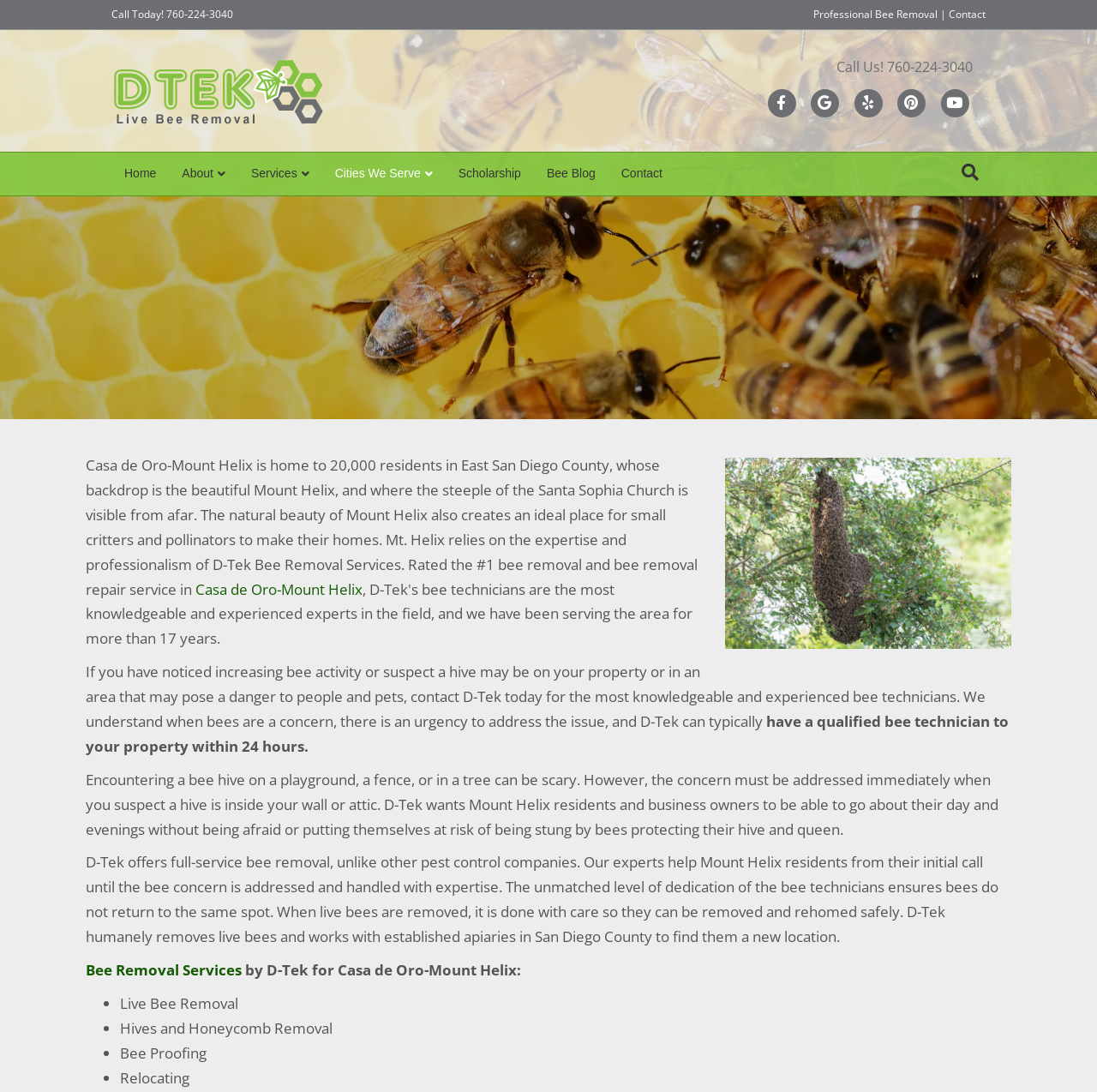Locate the bounding box coordinates of the area you need to click to fulfill this instruction: 'Search the website'. The coordinates must be in the form of four float numbers ranging from 0 to 1: [left, top, right, bottom].

[0.87, 0.144, 0.898, 0.172]